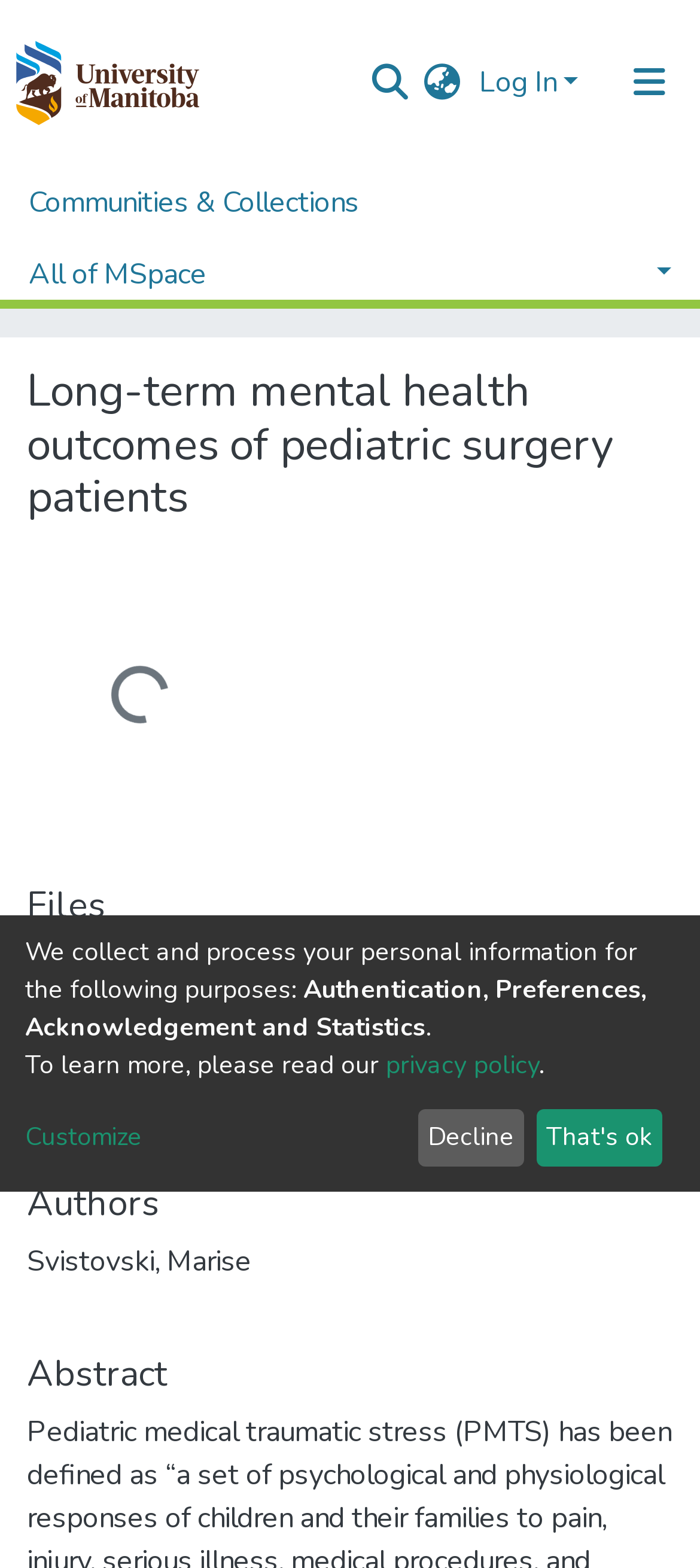Given the element description "aria-label="Language switch" title="Language switch"", identify the bounding box of the corresponding UI element.

[0.59, 0.039, 0.674, 0.066]